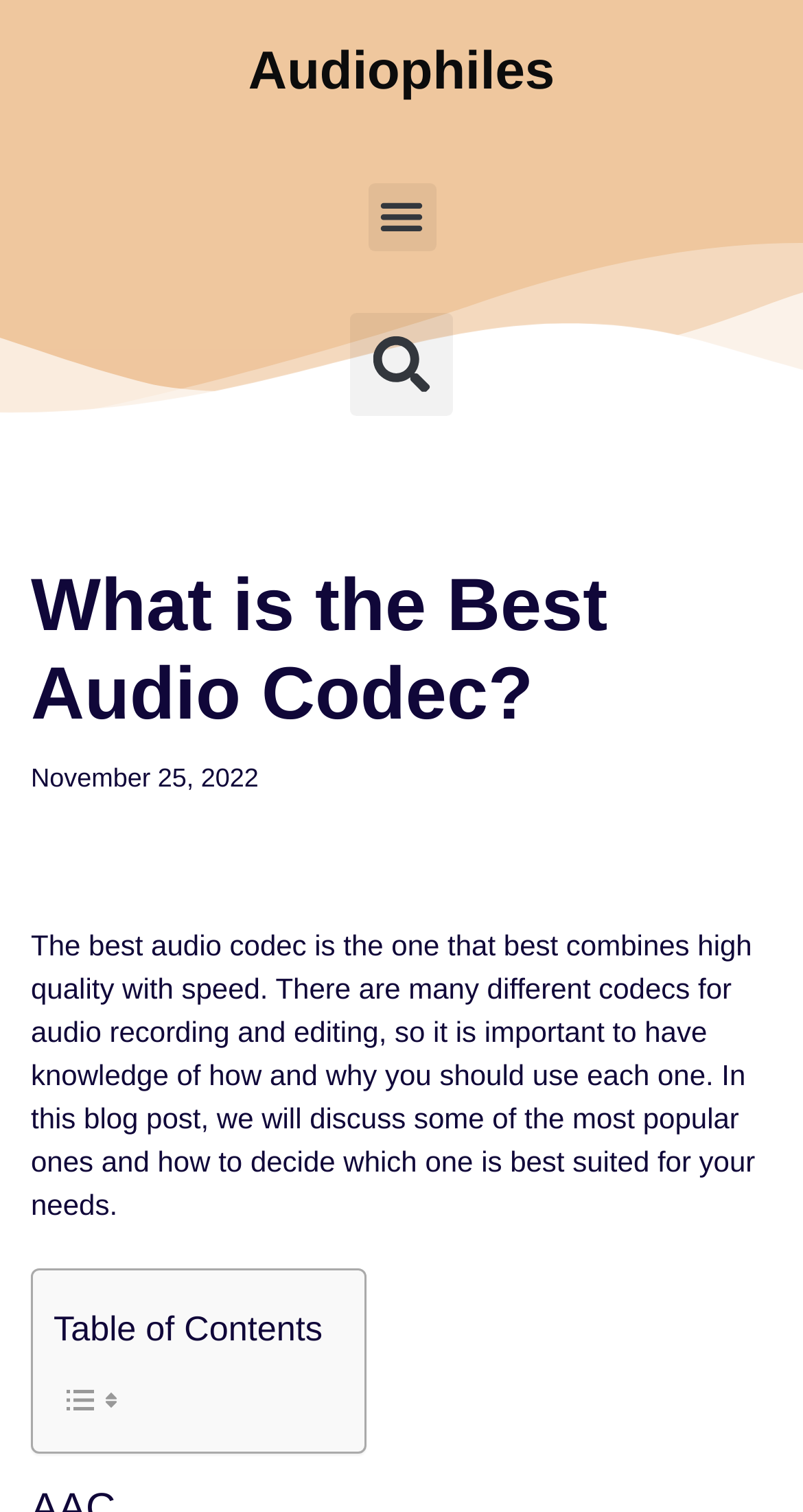Please provide a one-word or short phrase answer to the question:
Is the menu toggle button expanded?

No